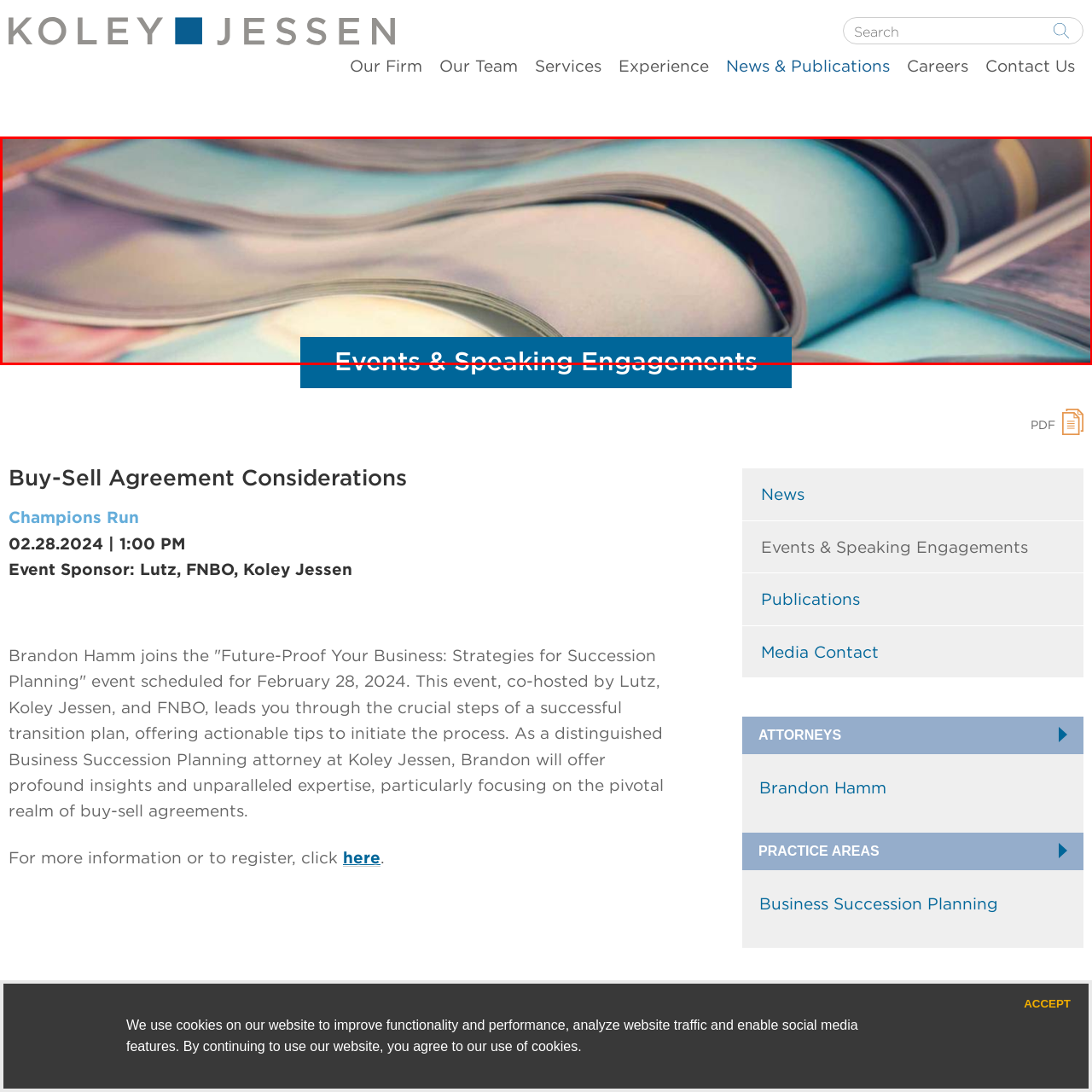Inspect the image bordered by the red bounding box and supply a comprehensive response to the upcoming question based on what you see in the image: What is the focus of the content in the image?

The focus of the content in the image is 'Events & Speaking Engagements' because the caption mentions that the bold, blue banner reads 'Events & Speaking Engagements', highlighting the focus on upcoming activities and gatherings.